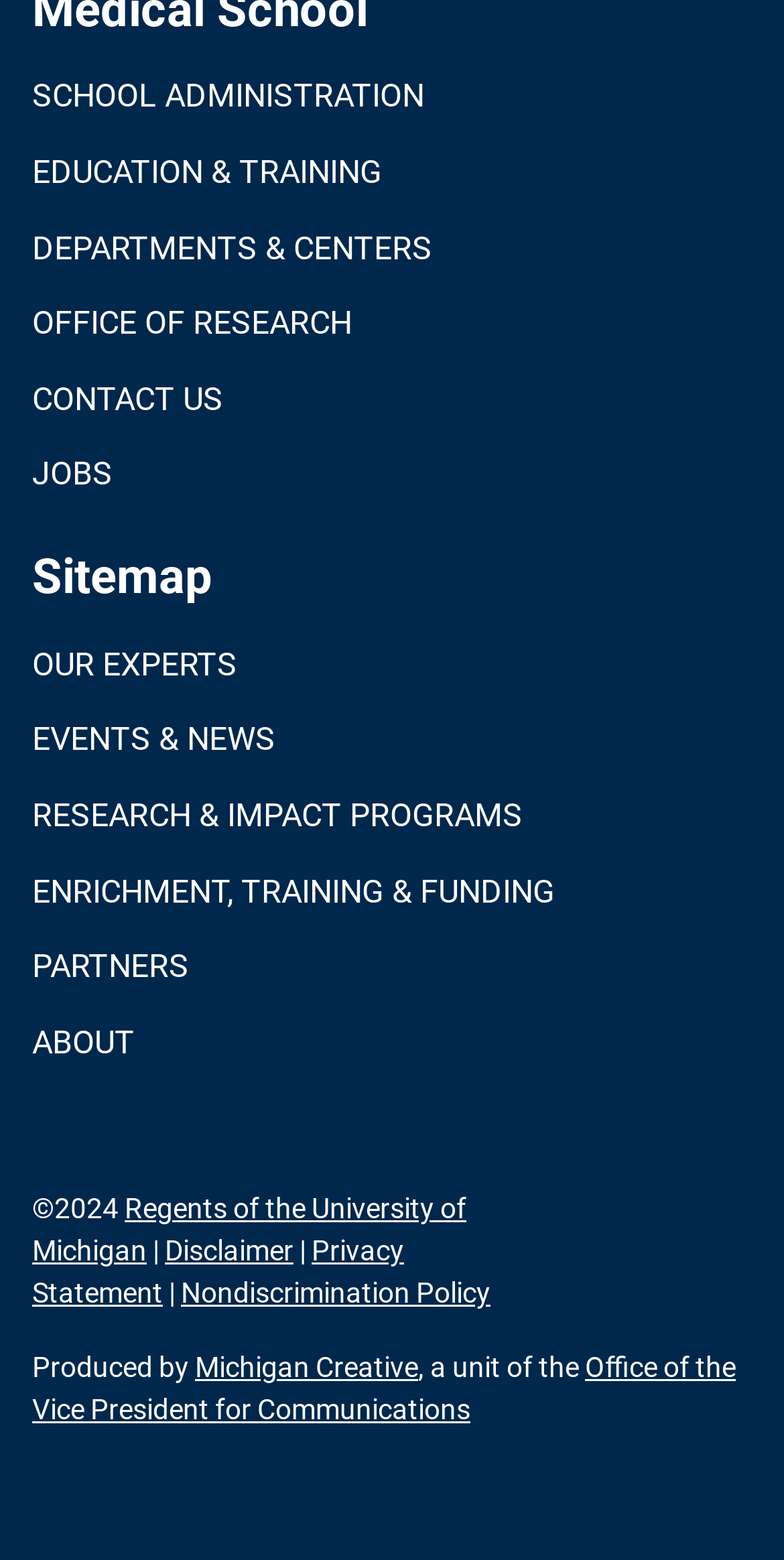Identify the bounding box coordinates necessary to click and complete the given instruction: "View EVENTS & NEWS".

[0.041, 0.462, 0.351, 0.486]